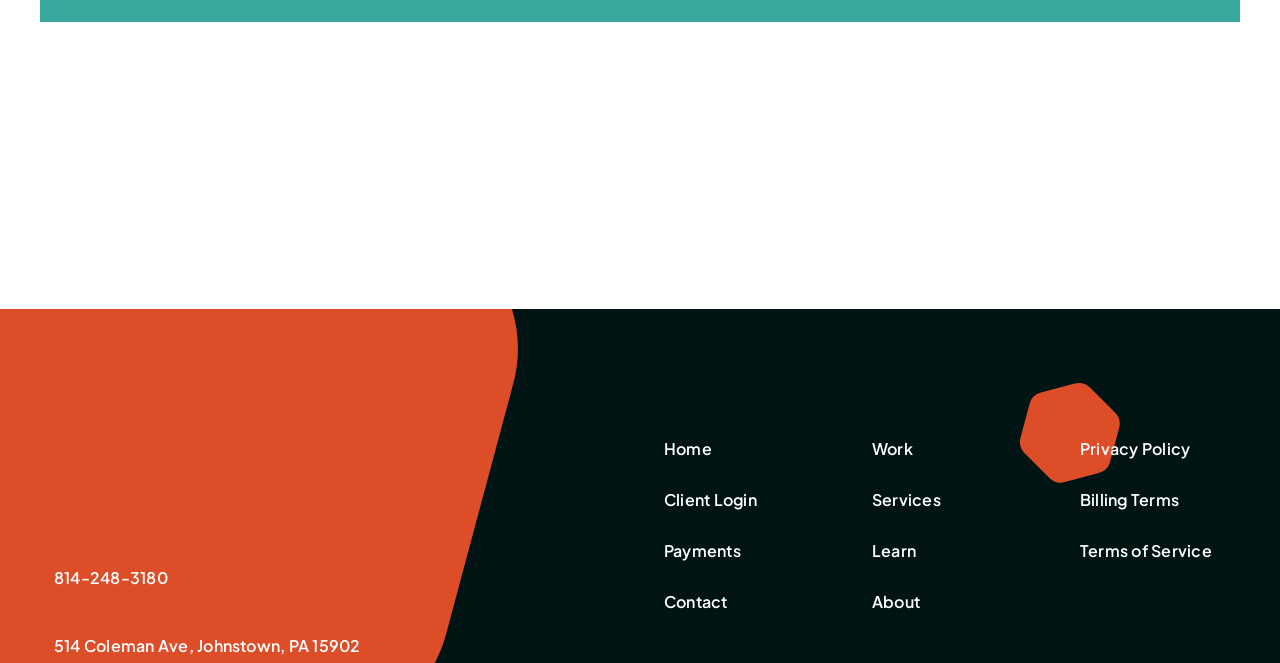Please provide the bounding box coordinate of the region that matches the element description: Terms of Service. Coordinates should be in the format (top-left x, top-left y, bottom-right x, bottom-right y) and all values should be between 0 and 1.

[0.844, 0.801, 0.969, 0.863]